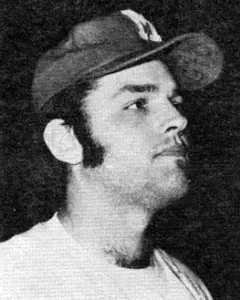Paint a vivid picture with your description of the image.

The image features a young man, likely a baseball player, wearing a cap and a shirt. His expression is serious and contemplative as he looks off to the side. This photograph is likely associated with William Richard Grant, who was celebrated for his exceptional skills in baseball, particularly during his high school years. Known for his prowess on both the field and the pitcher's mound, Rick Grant led his team to impressive victories and earned numerous accolades, including multiple All-Scholastic selections. This moment captures the essence of a dedicated athlete poised for future achievements, reflecting a significant period in his journey towards becoming a prominent figure in baseball history.